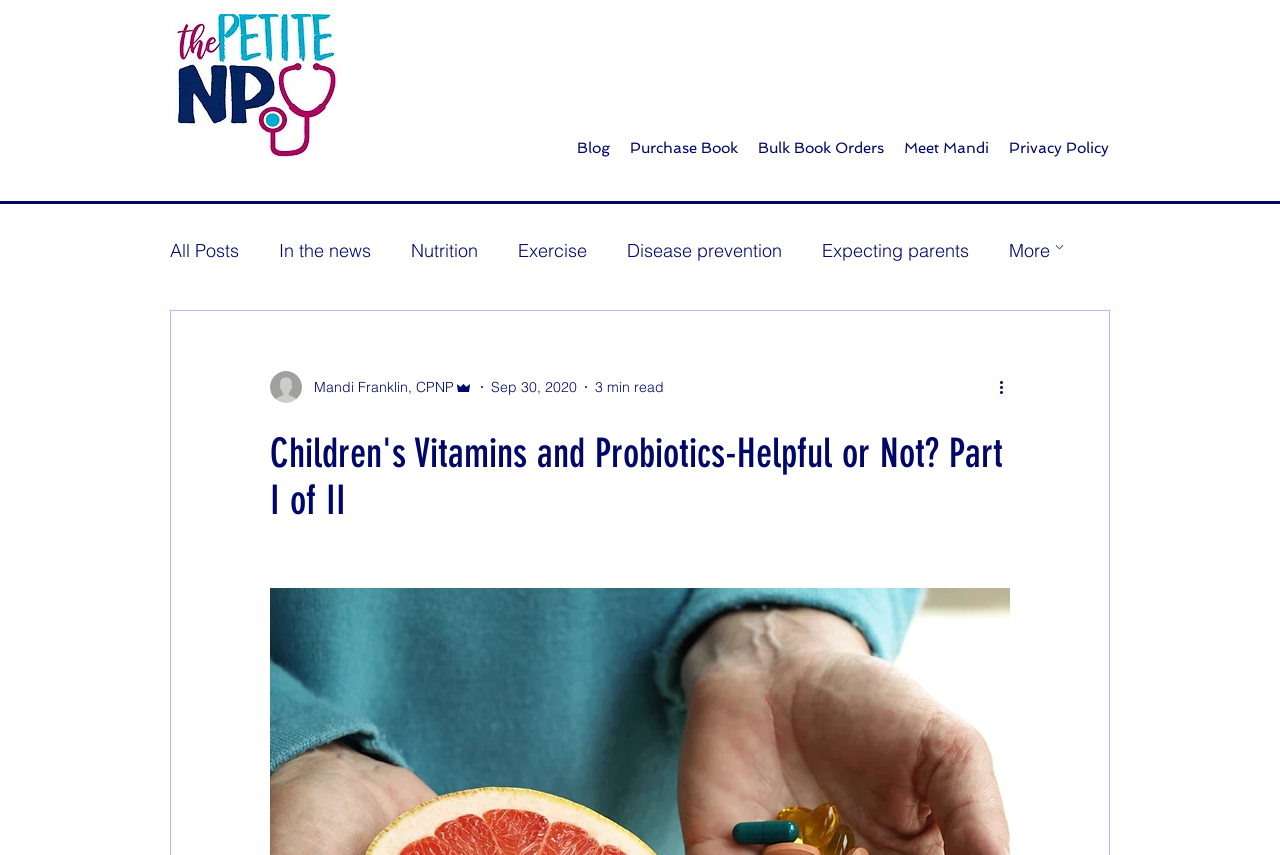Your task is to find and give the main heading text of the webpage.

Children's Vitamins and Probiotics-Helpful or Not? Part I of II